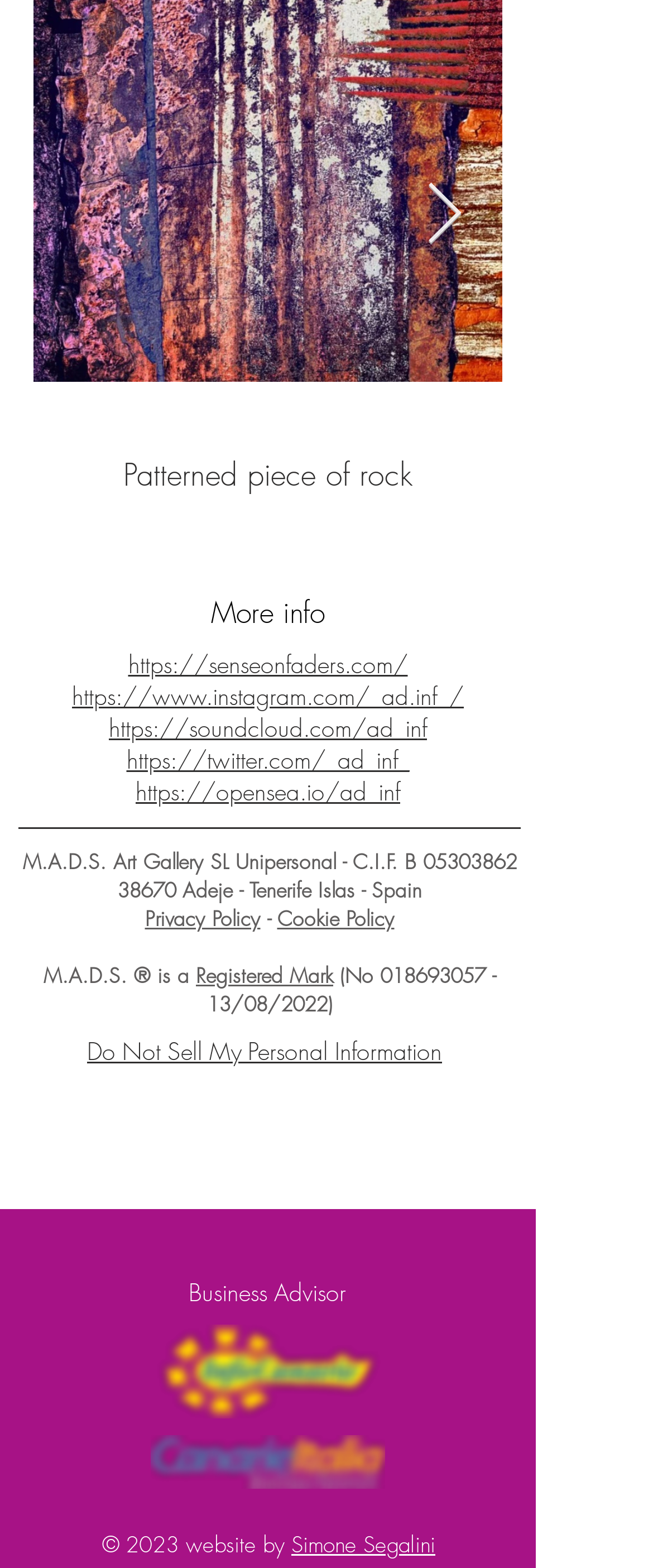Who designed the website?
Look at the screenshot and give a one-word or phrase answer.

Simone Segalini